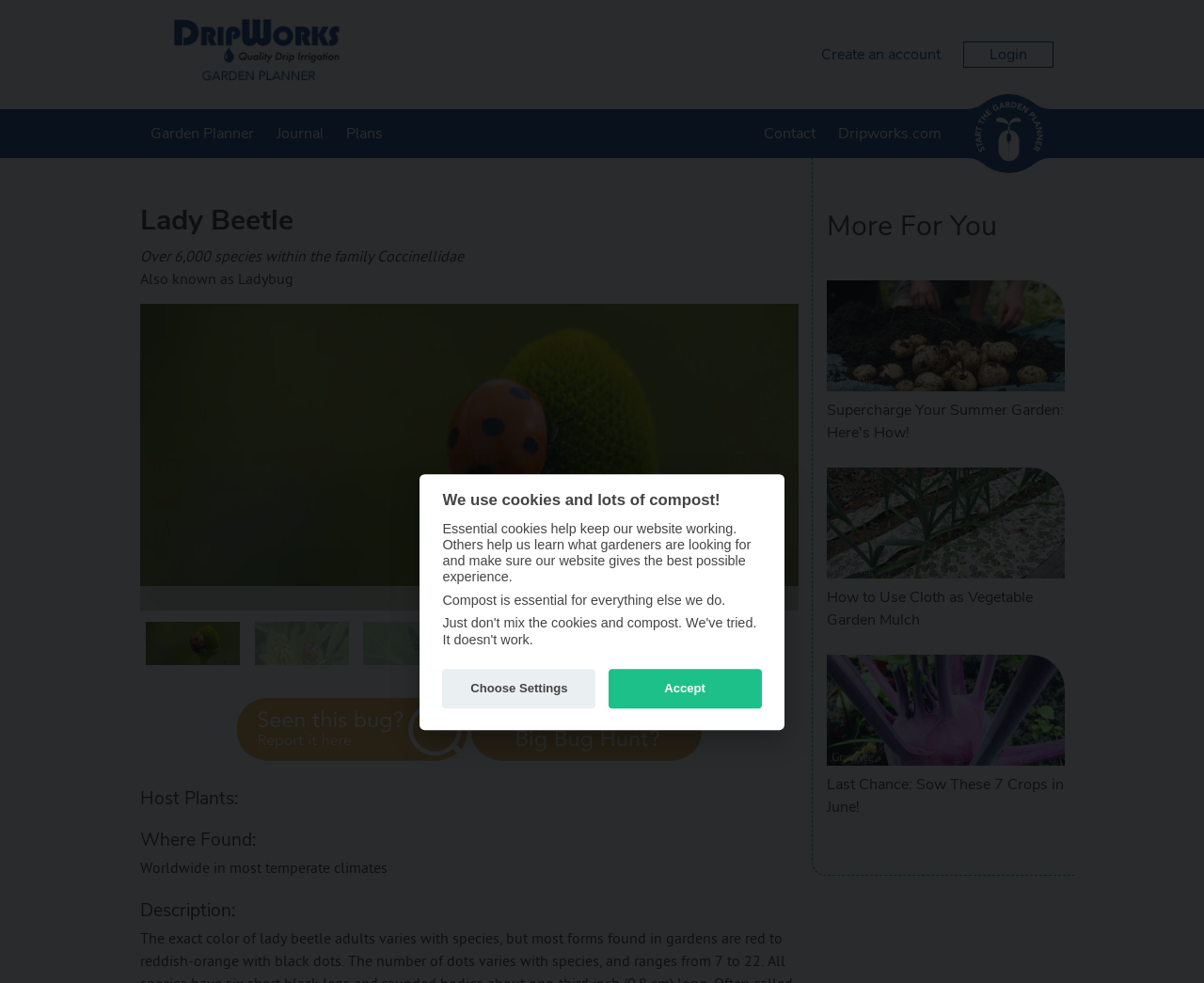Identify the bounding box for the given UI element using the description provided. Coordinates should be in the format (top-left x, top-left y, bottom-right x, bottom-right y) and must be between 0 and 1. Here is the description: Create an account

[0.682, 0.045, 0.781, 0.066]